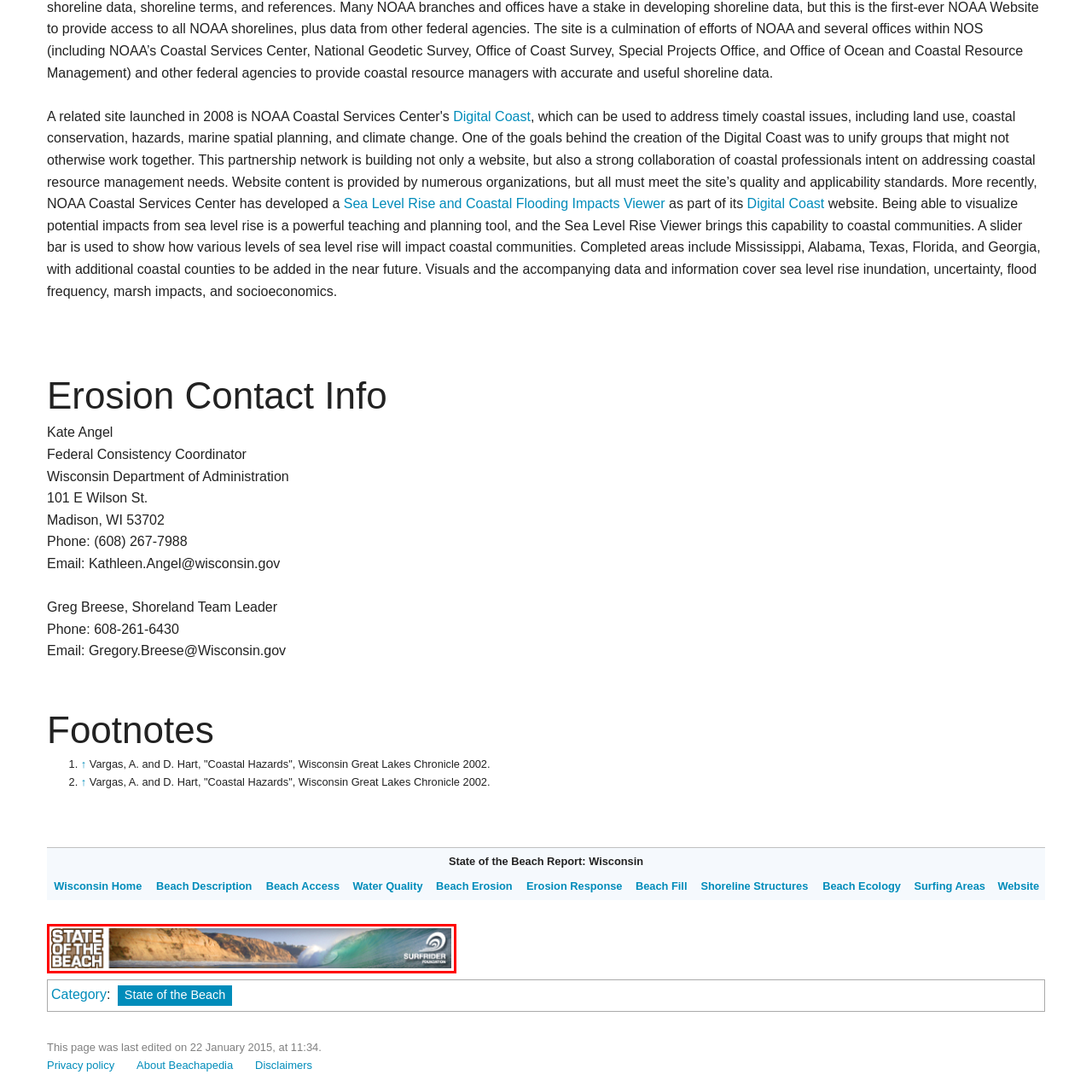What is the theme of the 'State of the Beach' initiative?
Analyze the highlighted section in the red bounding box of the image and respond to the question with a detailed explanation.

The caption states that the title 'STATE OF THE BEACH' is displayed in bold, earthy tones, highlighting the theme of coastal conservation and awareness, which suggests that the initiative is focused on promoting the protection and preservation of beaches and coastal environments.